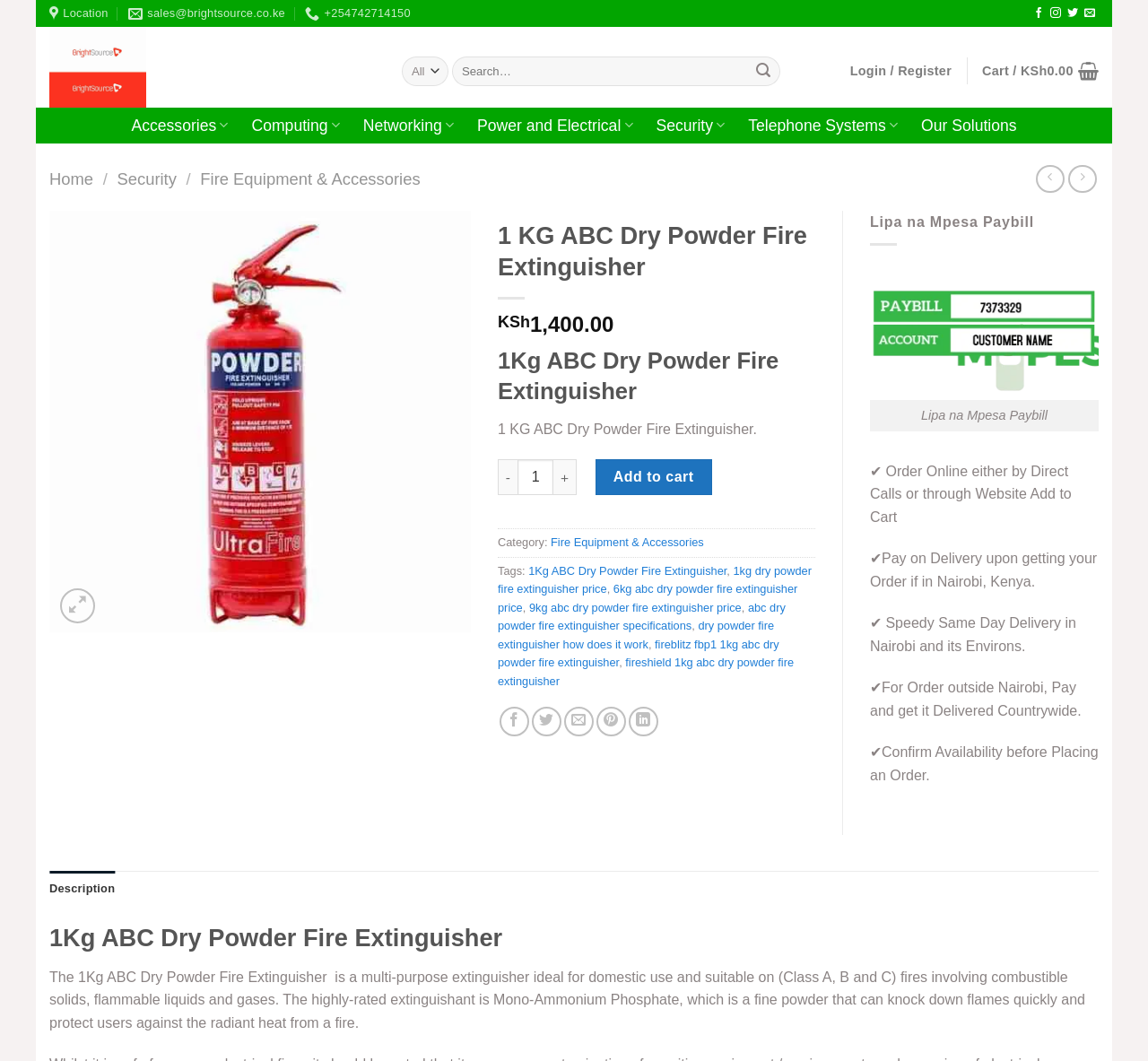How many social media platforms can you share this product on?
Provide a one-word or short-phrase answer based on the image.

5